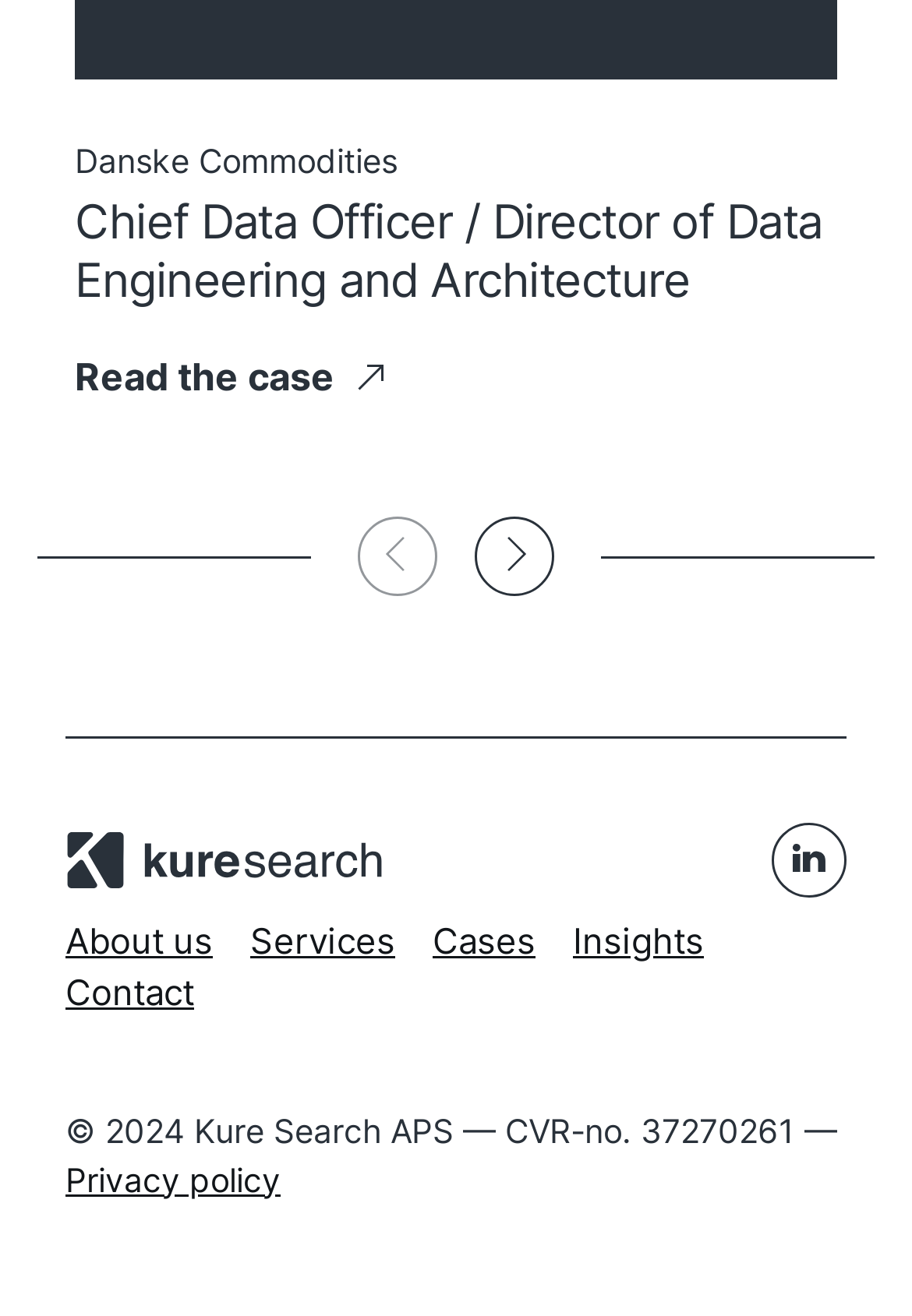What is the company name?
Provide a detailed and well-explained answer to the question.

The company name can be found in the link 'Kure Search' which is located at the top of the webpage, and also in the copyright text '© 2024 Kure Search APS — CVR-no. 37270261 —' at the bottom of the webpage.